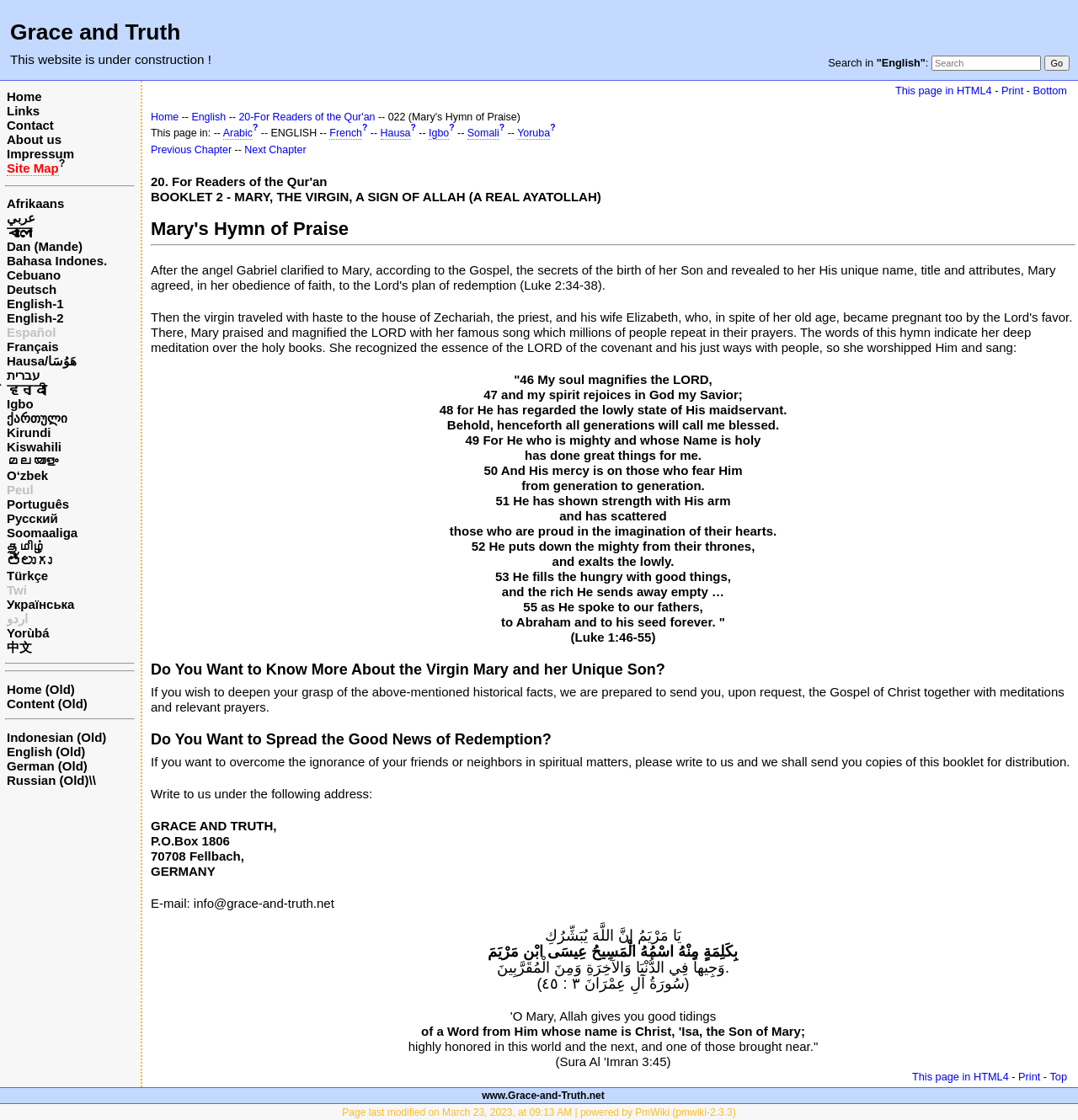What is the separator above the language links?
From the image, provide a succinct answer in one word or a short phrase.

Horizontal line